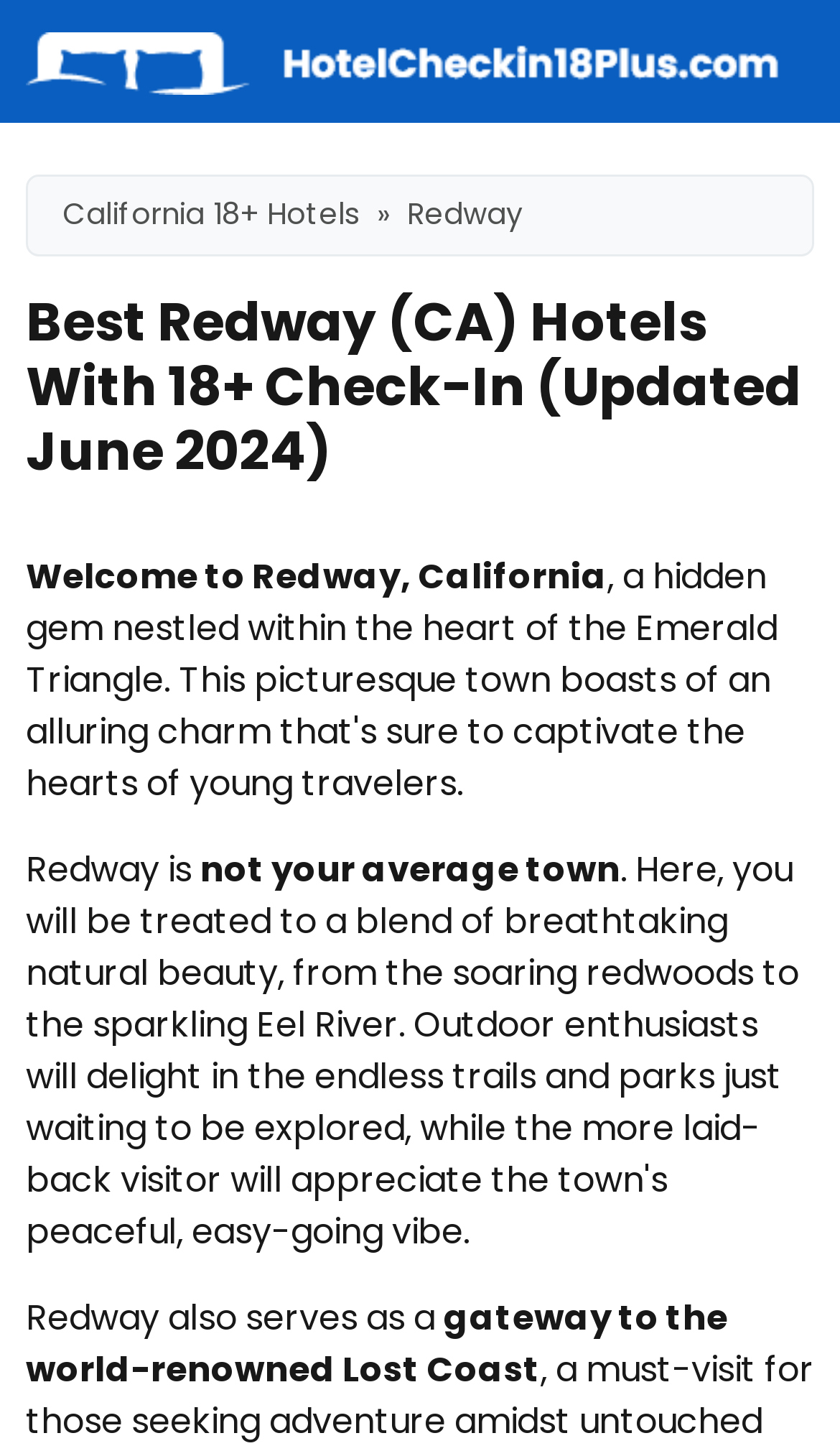Explain in detail what you observe on this webpage.

The webpage is about the best hotels in Redway, California that allow 18-year-old travelers to check-in. At the top-left corner, there is a link to "HotelCheckin18Plus" accompanied by an image with the same name. Below this, a navigation breadcrumb is located, which includes a link to "California 18+ Hotels" and a static text "Redway". 

The main heading "Best Redway (CA) Hotels With 18+ Check-In (Updated June 2024)" is positioned below the breadcrumb. Following this heading, there are three paragraphs of text. The first paragraph starts with "Welcome to Redway, California". The second paragraph begins with "Redway is" and continues with "not your average town". The third paragraph starts with "Redway also serves as a" and continues with "gateway to the world-renowned Lost Coast".